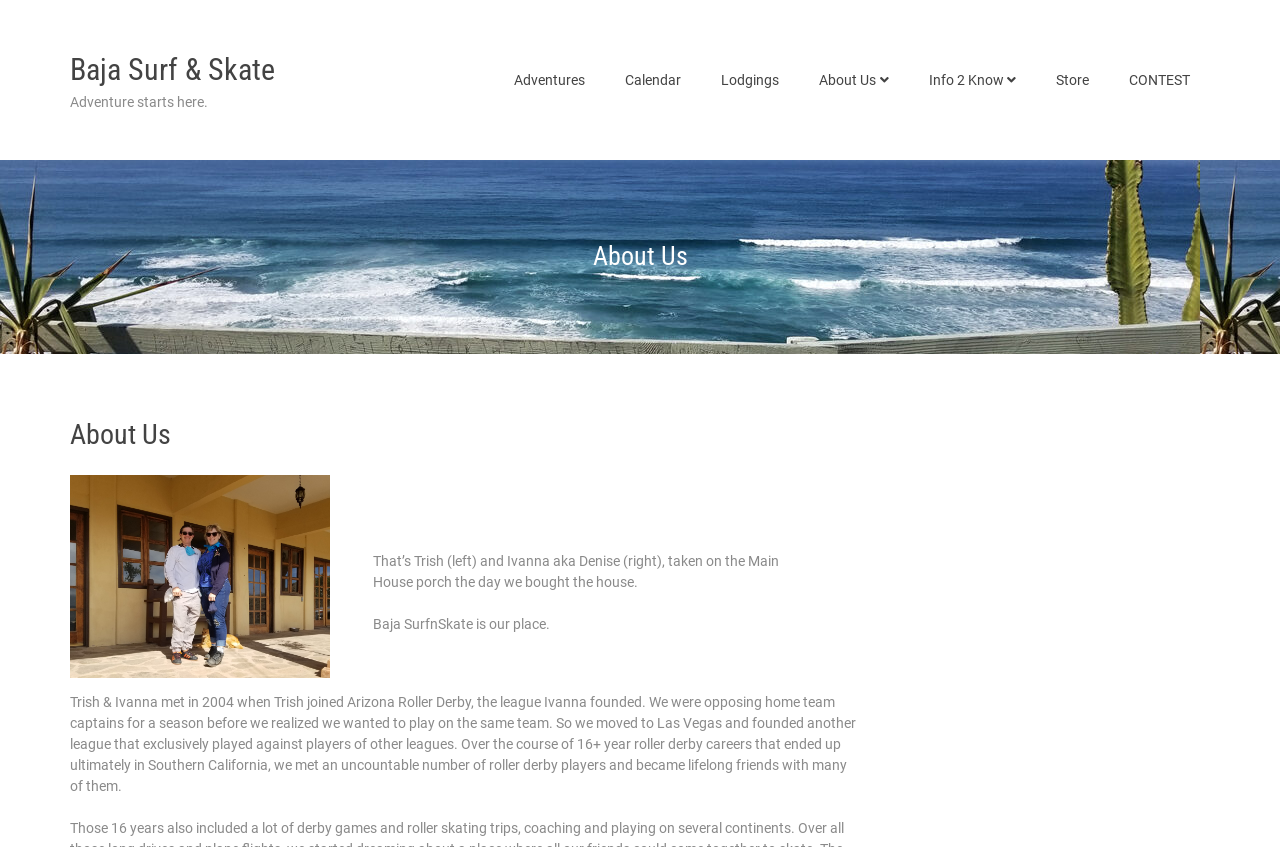What is the sport that Trish and Ivanna played?
Please provide a comprehensive answer based on the contents of the image.

Trish and Ivanna played roller derby, as mentioned in the text 'Trish & Ivanna met in 2004 when Trish joined Arizona Roller Derby, the league Ivanna founded.'